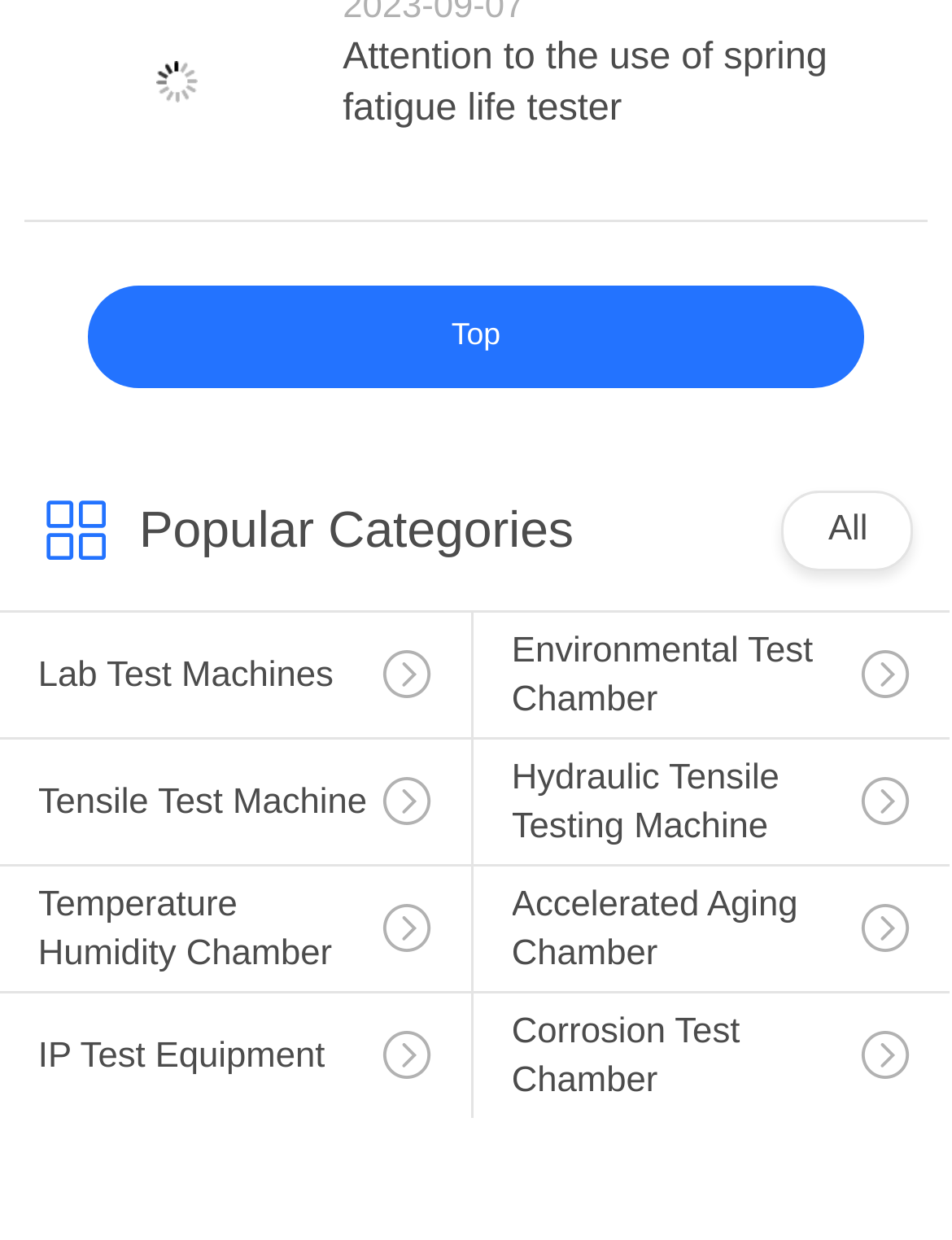How many categories are listed under 'Popular Categories'?
Using the visual information from the image, give a one-word or short-phrase answer.

8